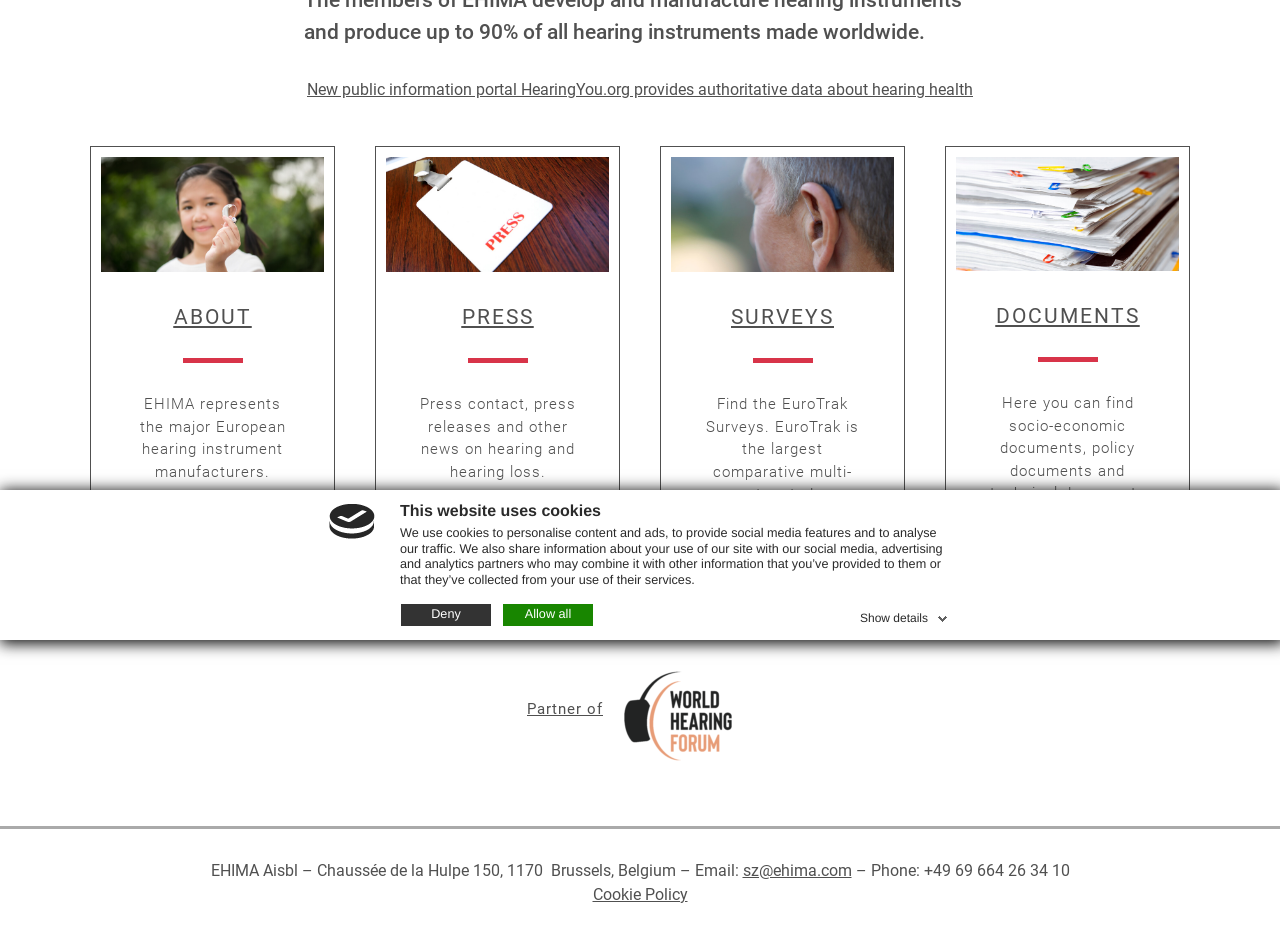Return the bounding box coordinates of the UI element that corresponds to this description: "Deny". The coordinates must be given as four float numbers in the range of 0 and 1, [left, top, right, bottom].

[0.313, 0.636, 0.384, 0.658]